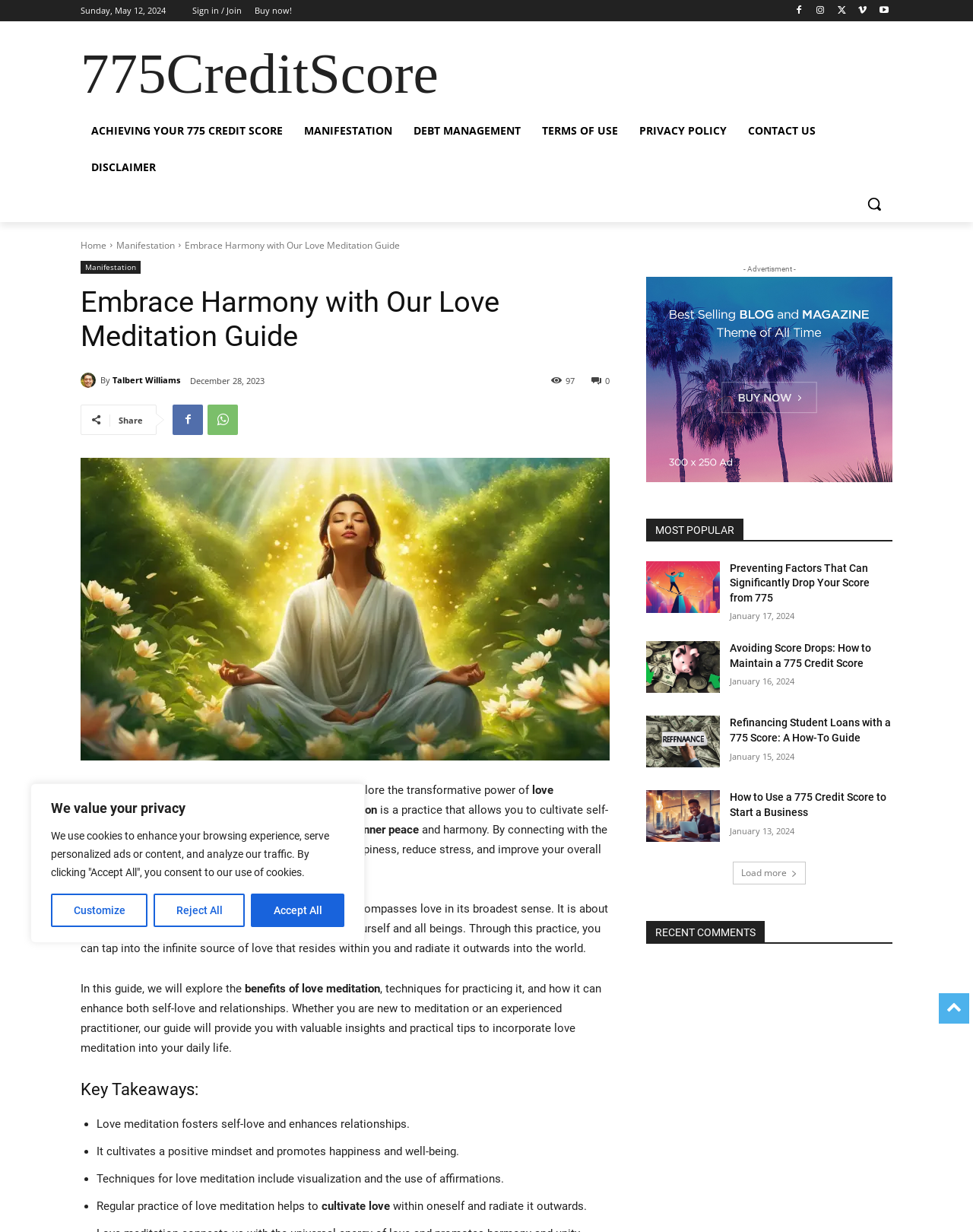What is the purpose of love meditation?
Based on the image, please offer an in-depth response to the question.

The purpose of love meditation can be inferred from the text on the webpage. It is mentioned that love meditation allows one to 'cultivate self-love, enhance your relationships, and foster a sense of inner peace'. This indicates that the purpose of love meditation is to cultivate self-love and inner peace.